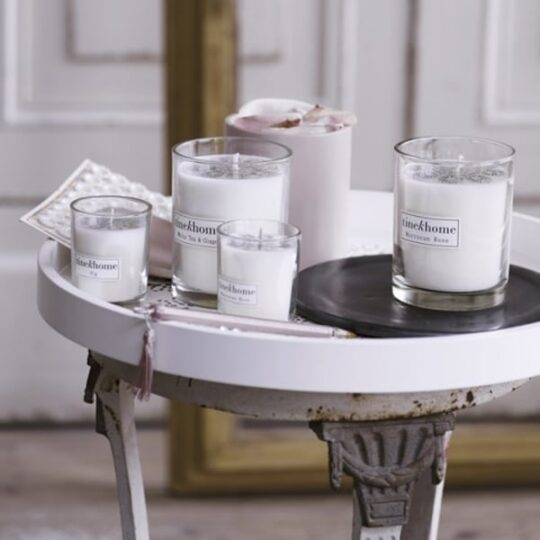Analyze the image and describe all key details you can observe.

This elegant image showcases a beautifully arranged display of scented candles from the brand "time&home." The candles are set upon a charming, round, white tray with a rustic metal base, adding a touch of vintage flair. There are four glass candle holders, each varying in size, housing white wax candles that evoke a clean and calming ambiance. A light pink cylindrical candle stands out among the others. Behind the tray, a soft-focus background reveals tastefully designed decor elements, creating an inviting and serene atmosphere perfect for enhancing any living space. This arrangement reflects a harmonious blend of quality and style, characteristic of the Nostalgi brand ethos.